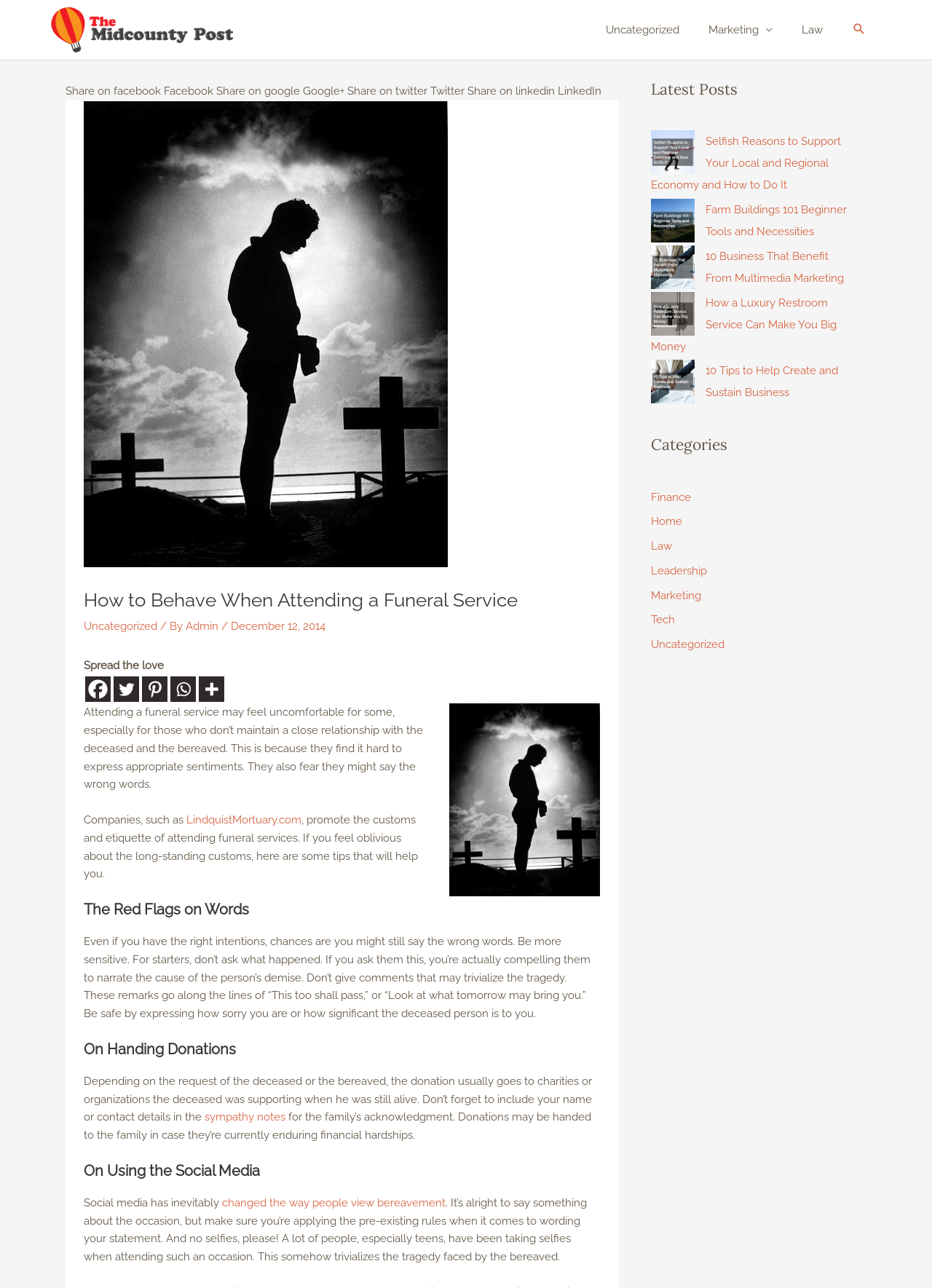Generate a comprehensive caption for the webpage you are viewing.

This webpage is about the dos and don'ts of attending a funeral service. At the top, there is a navigation bar with links to various categories, including "Uncategorized", "Marketing", "Law", and a search icon. Below the navigation bar, there is a section with social media links, including Facebook, Twitter, and Pinterest, allowing users to share the content.

The main content of the webpage is an article titled "How to Behave When Attending a Funeral Service". The article is divided into several sections, each with a heading. The first section discusses the importance of being sensitive when attending a funeral service. There is an image of a funeral above the article.

The article then provides tips on how to behave during a funeral service, including what words to avoid saying and how to express condolences. There are several headings throughout the article, including "The Red Flags on Words", "On Handing Donations", and "On Using the Social Media". The article also includes links to other relevant resources, such as "sympathy notes".

On the right side of the webpage, there are three complementary sections. The first section has a heading "Latest Posts" and lists several article titles, including "Selfish Reasons to Support Your Local and Regional Economy and How to Do It" and "10 Business That Benefit From Multimedia Marketing". The second section has a heading "Categories" and lists several categories, including "Finance", "Home", and "Law". The third section lists more article titles, including "10 Tips to Help Create and Sustain Business" and "How a Luxury Restroom Service Can Make You Big Money".